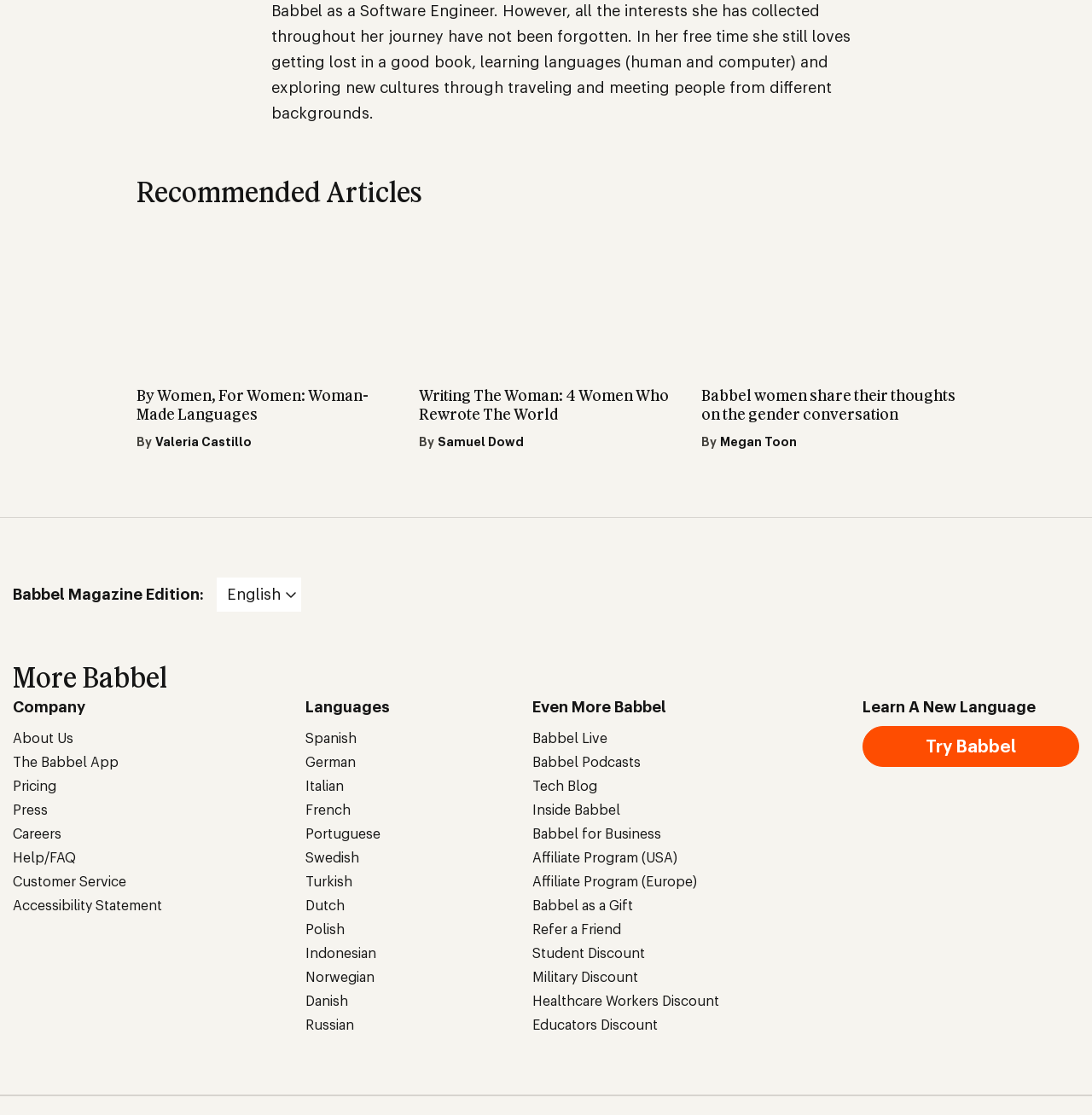What is the name of the article written by Valeria Castillo?
Look at the image and respond with a single word or a short phrase.

By Women, For Women: Woman-Made Languages